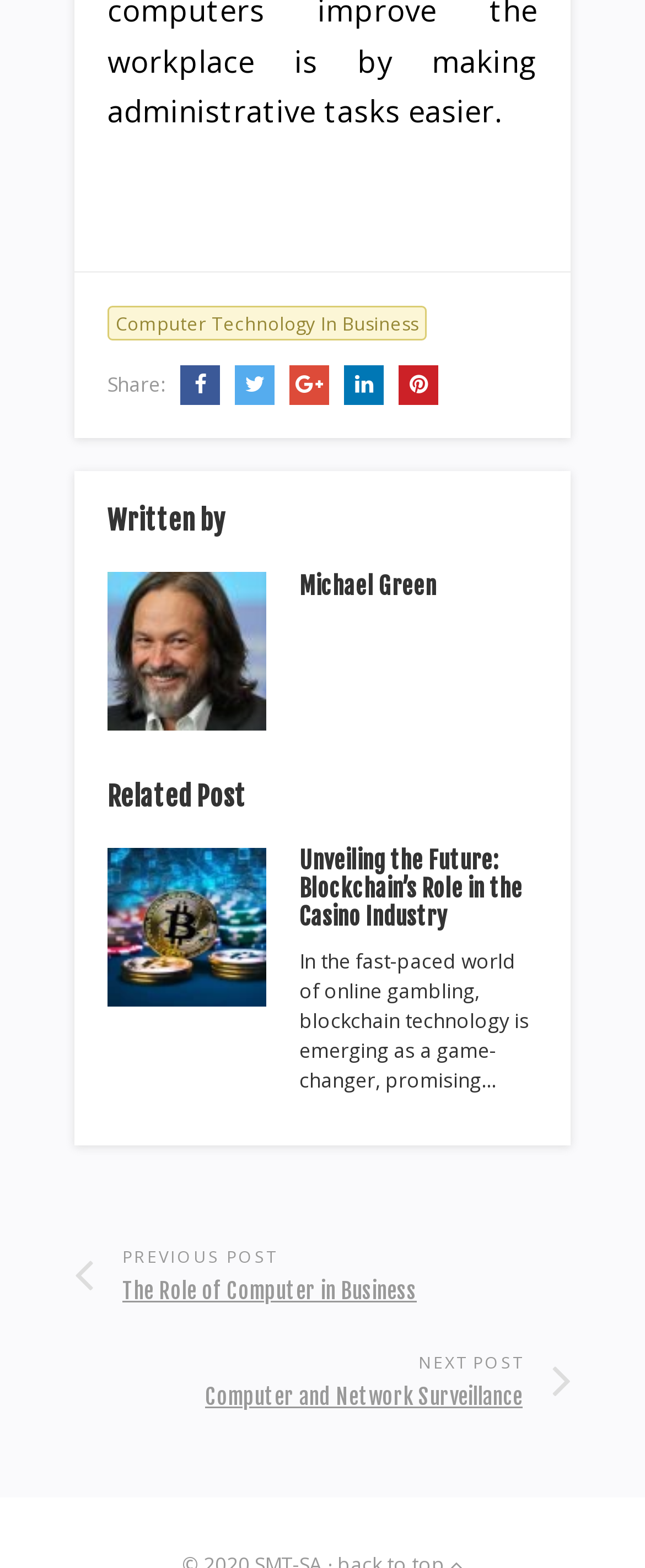Provide the bounding box coordinates of the HTML element this sentence describes: "Next PostComputer and Network Surveillance". The bounding box coordinates consist of four float numbers between 0 and 1, i.e., [left, top, right, bottom].

[0.115, 0.857, 0.885, 0.903]